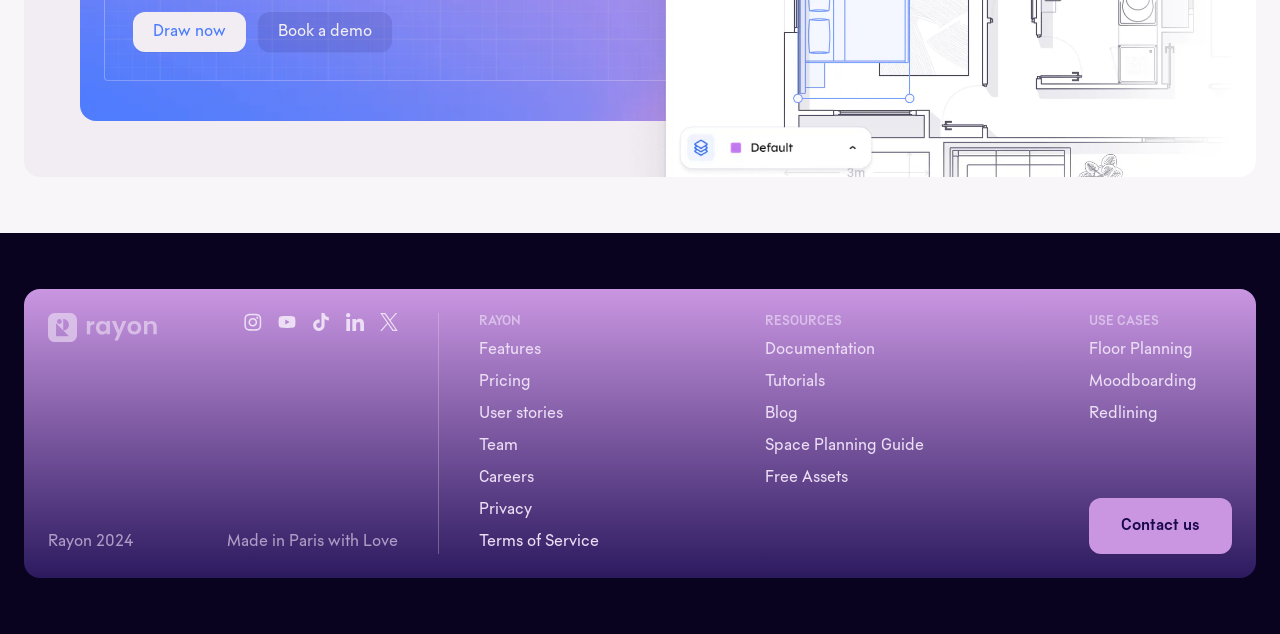Identify the bounding box coordinates of the element that should be clicked to fulfill this task: "Visit Rayon's Instagram page". The coordinates should be provided as four float numbers between 0 and 1, i.e., [left, top, right, bottom].

[0.191, 0.493, 0.205, 0.521]